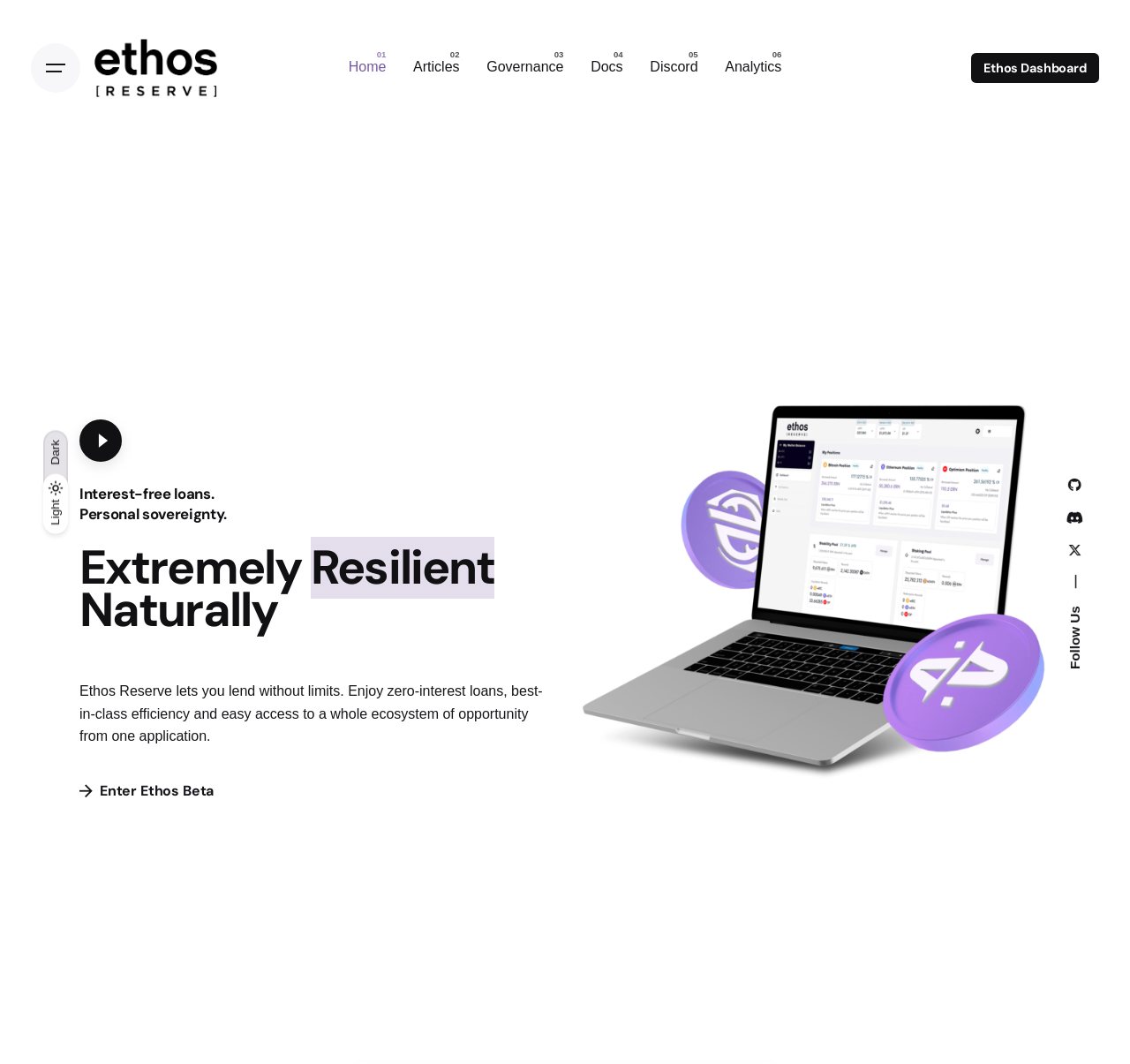What is the name of the dashboard shown in the image?
Refer to the image and provide a thorough answer to the question.

The image on the webpage shows a dashboard, and the alt text of the image is 'Ethos Reserve Dashboard', which indicates that the name of the dashboard is Ethos Reserve Dashboard.